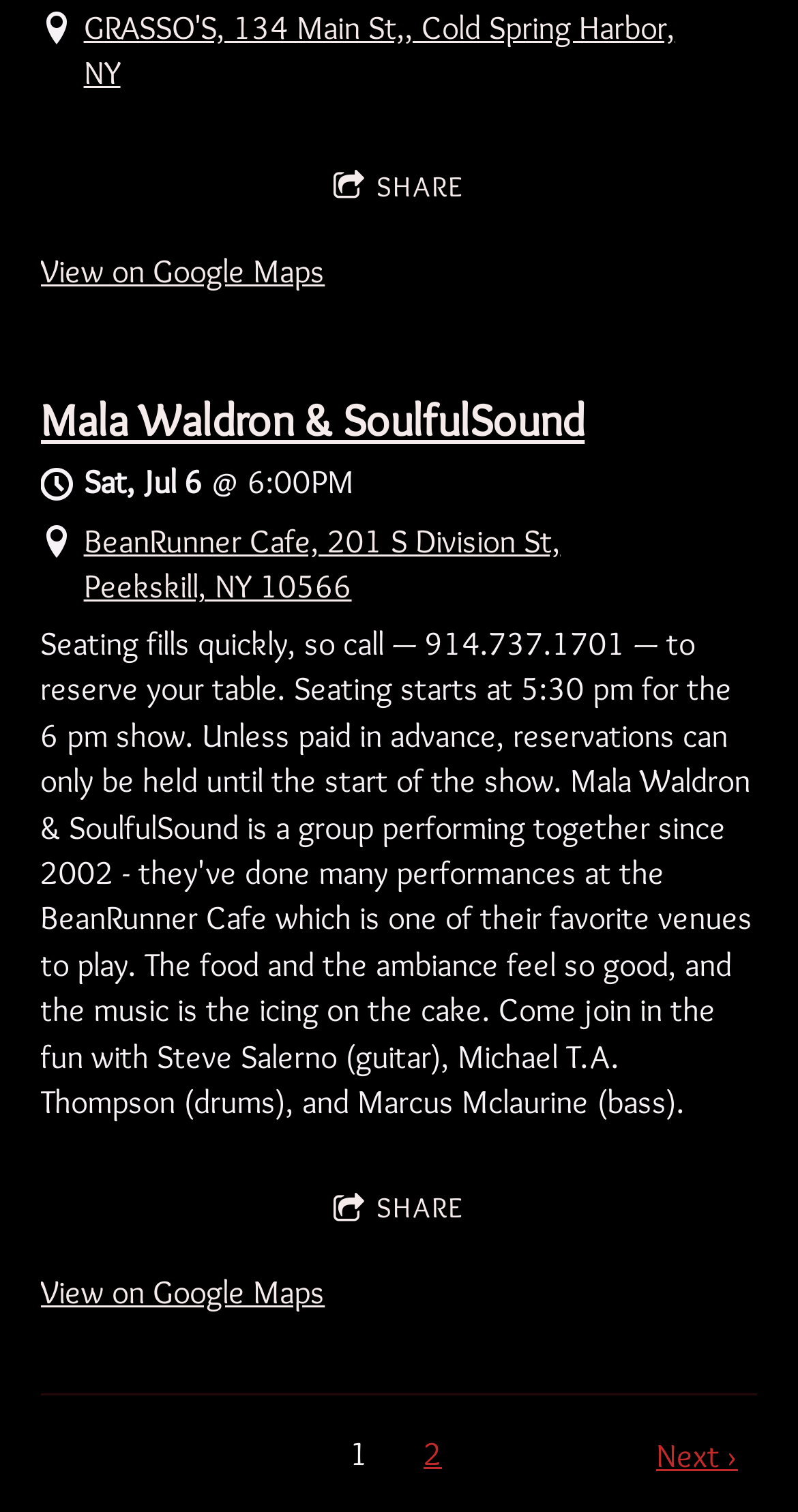Given the element description: "View on Google Maps", predict the bounding box coordinates of this UI element. The coordinates must be four float numbers between 0 and 1, given as [left, top, right, bottom].

[0.051, 0.842, 0.407, 0.868]